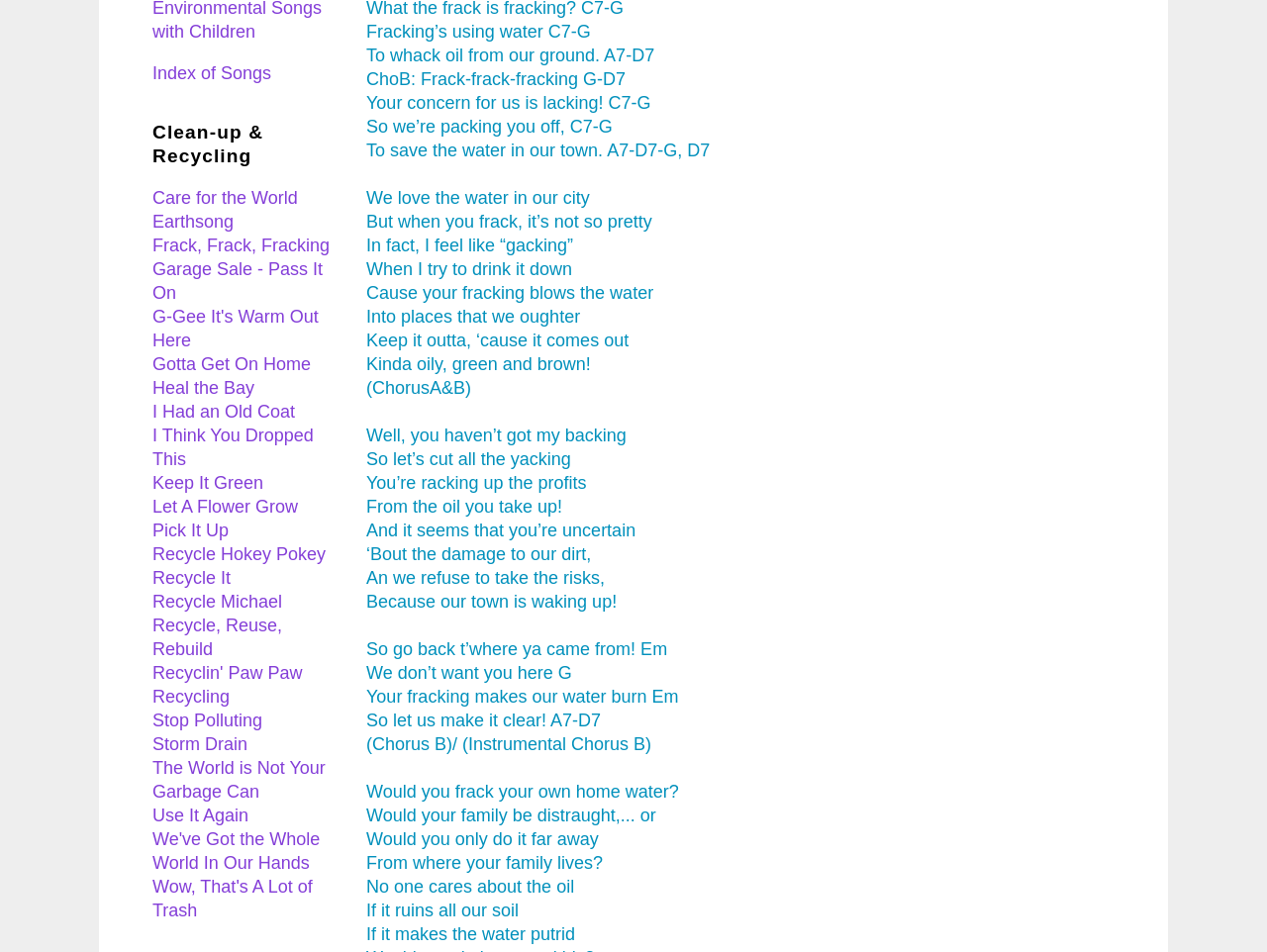Identify the bounding box of the UI element that matches this description: "I Think You Dropped This".

[0.12, 0.447, 0.247, 0.493]